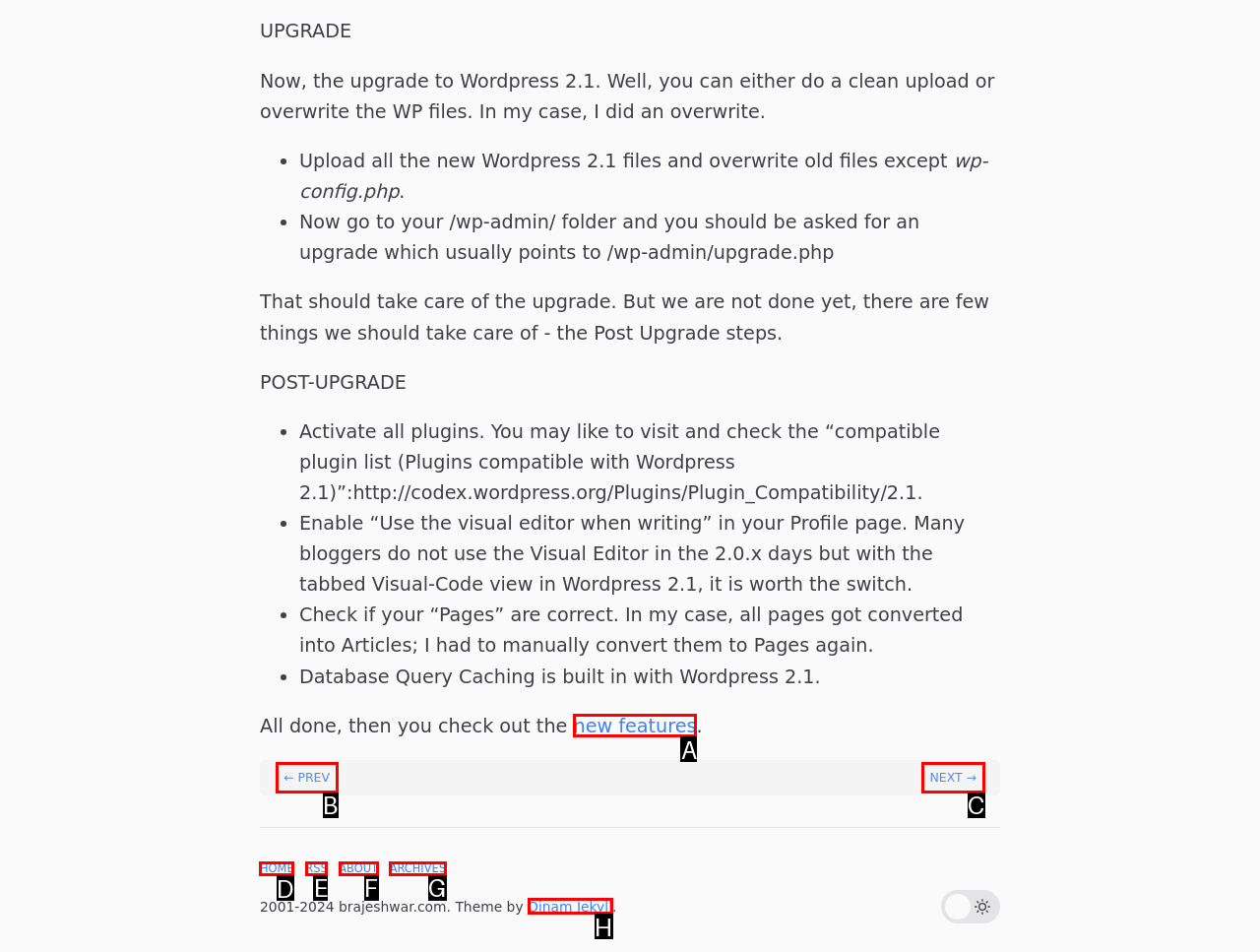Select the UI element that should be clicked to execute the following task: Visit the 'HOME' page
Provide the letter of the correct choice from the given options.

D